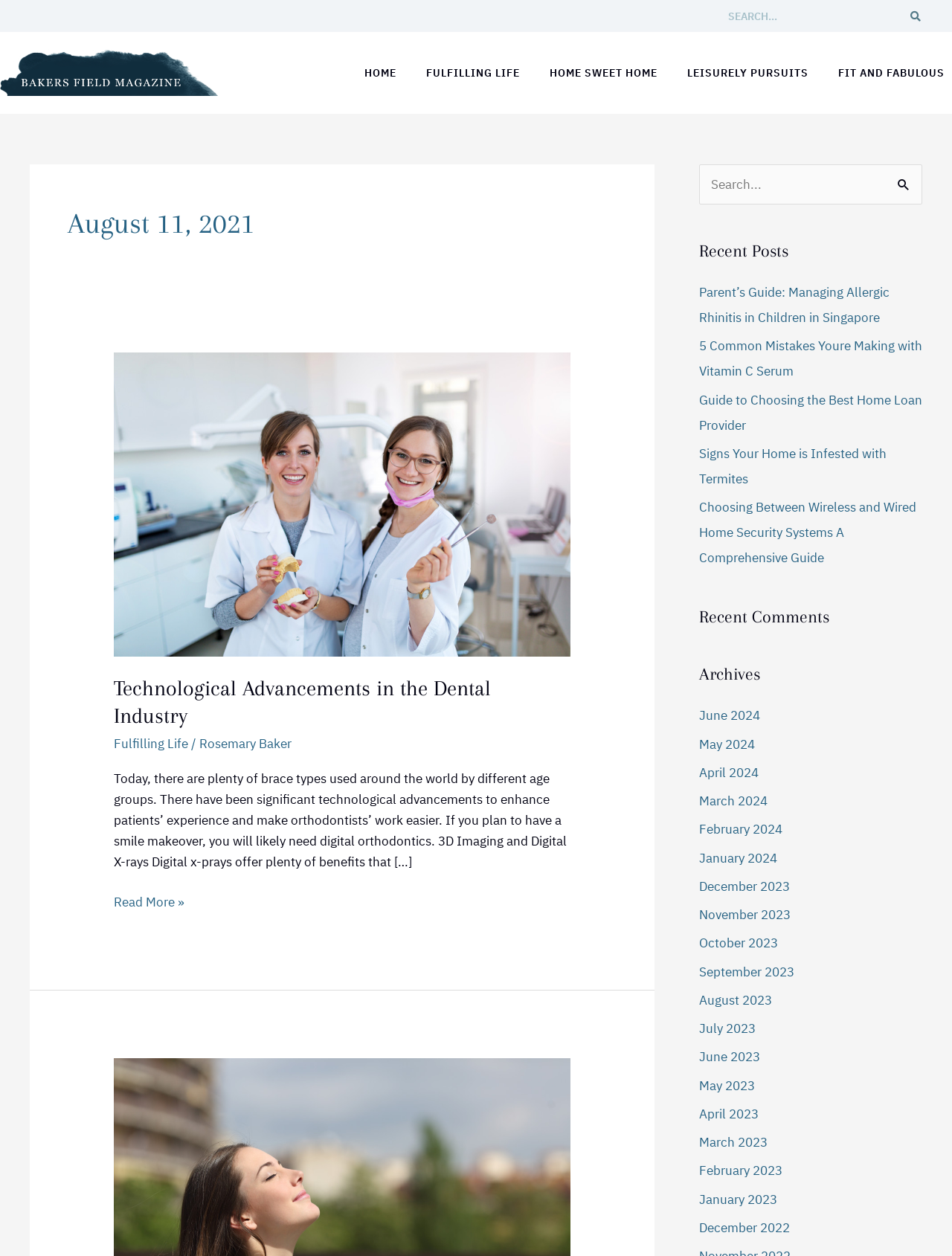Please extract and provide the main headline of the webpage.

August 11, 2021